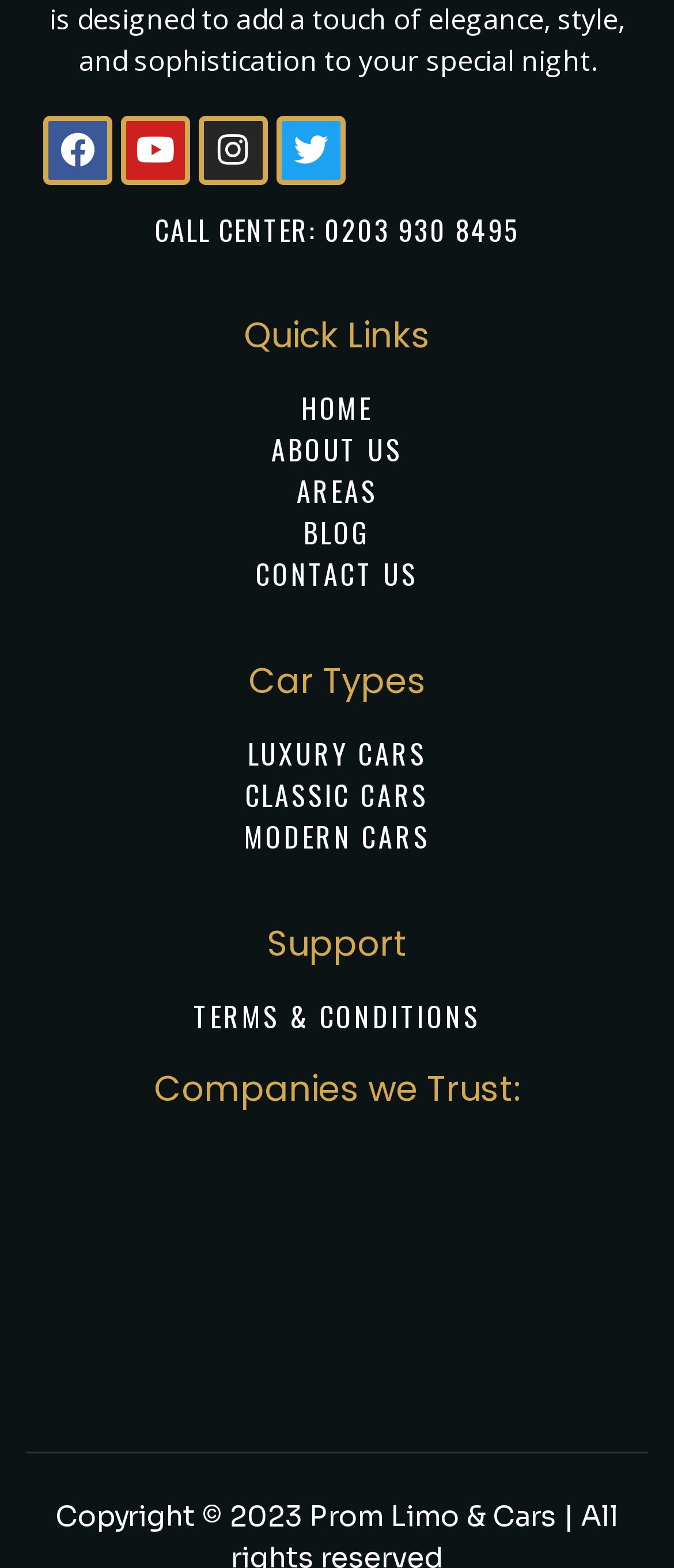Can you pinpoint the bounding box coordinates for the clickable element required for this instruction: "View luxury cars"? The coordinates should be four float numbers between 0 and 1, i.e., [left, top, right, bottom].

[0.367, 0.467, 0.633, 0.494]